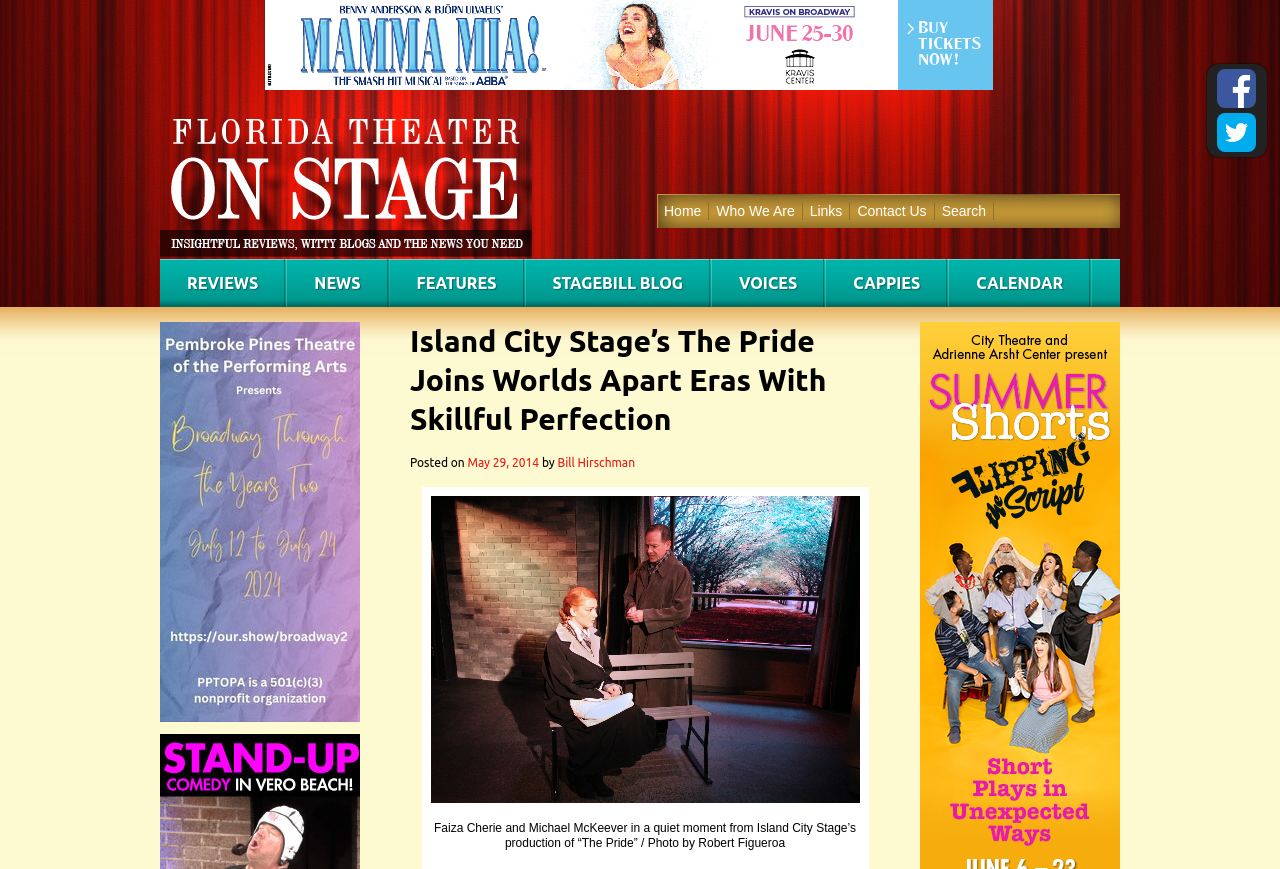Extract the main headline from the webpage and generate its text.

Island City Stage’s The Pride Joins Worlds Apart Eras With Skillful Perfection